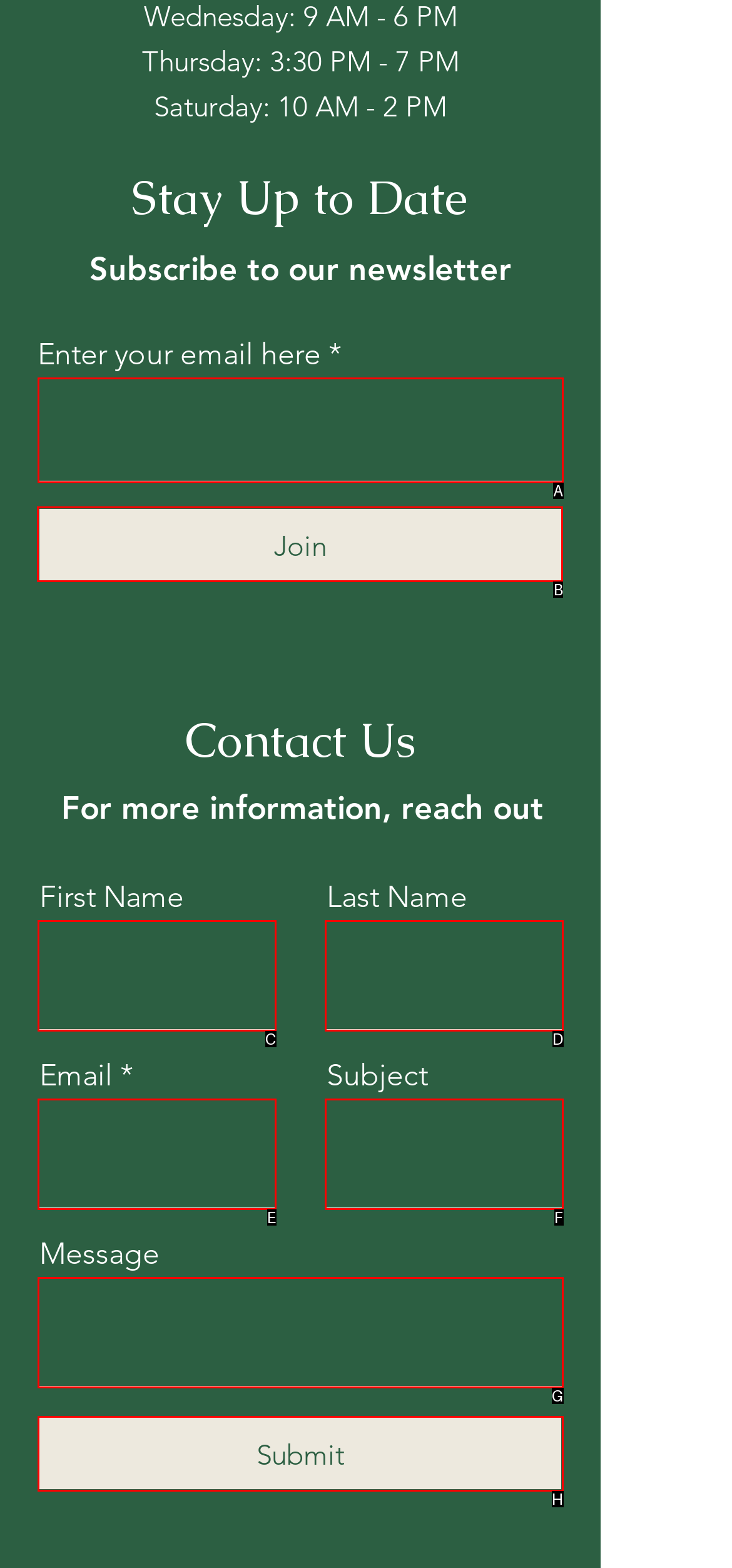Select the HTML element to finish the task: Go to Users and Permissions Reply with the letter of the correct option.

None